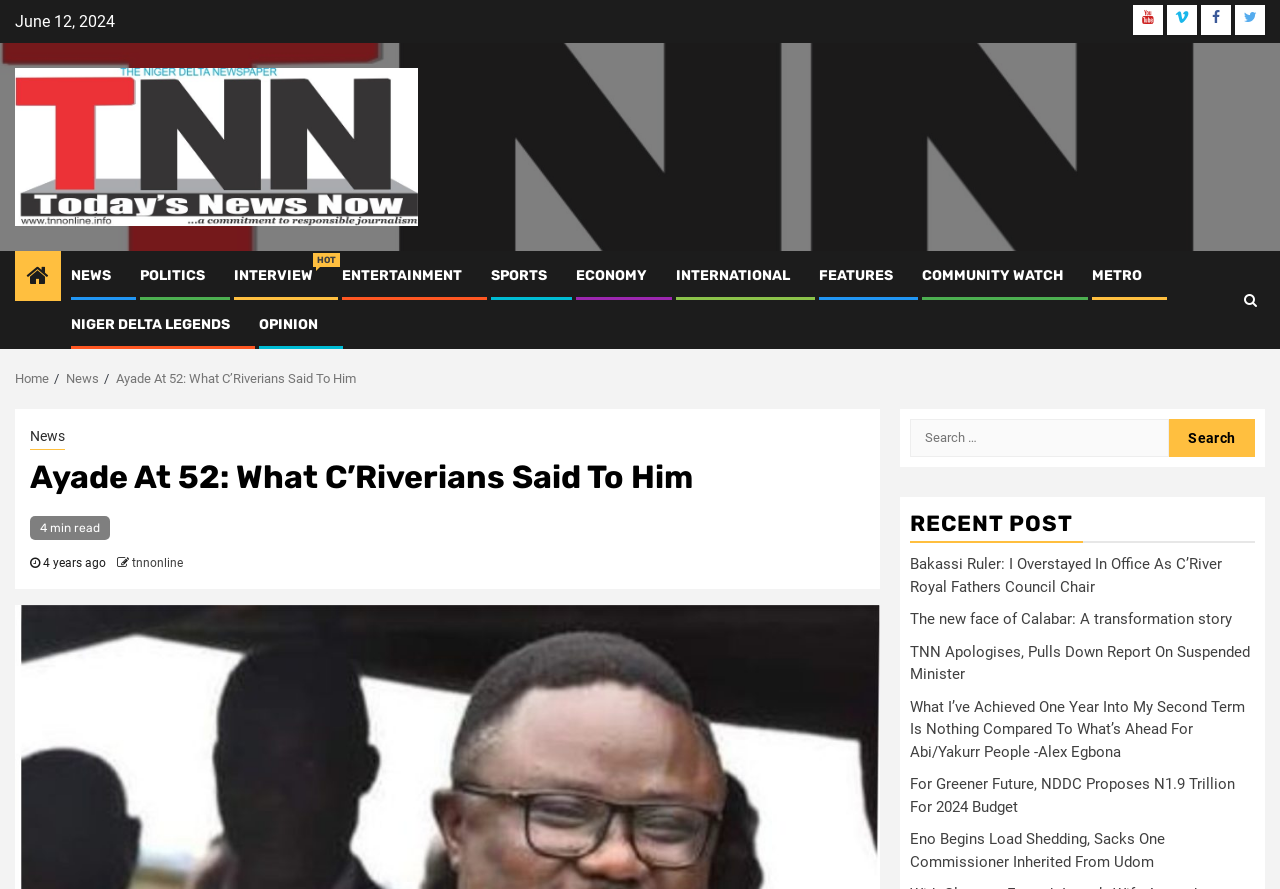What is the date of the news article?
Use the information from the screenshot to give a comprehensive response to the question.

I found the date of the news article by looking at the top of the webpage, where it says 'June 12, 2024' in a static text element.